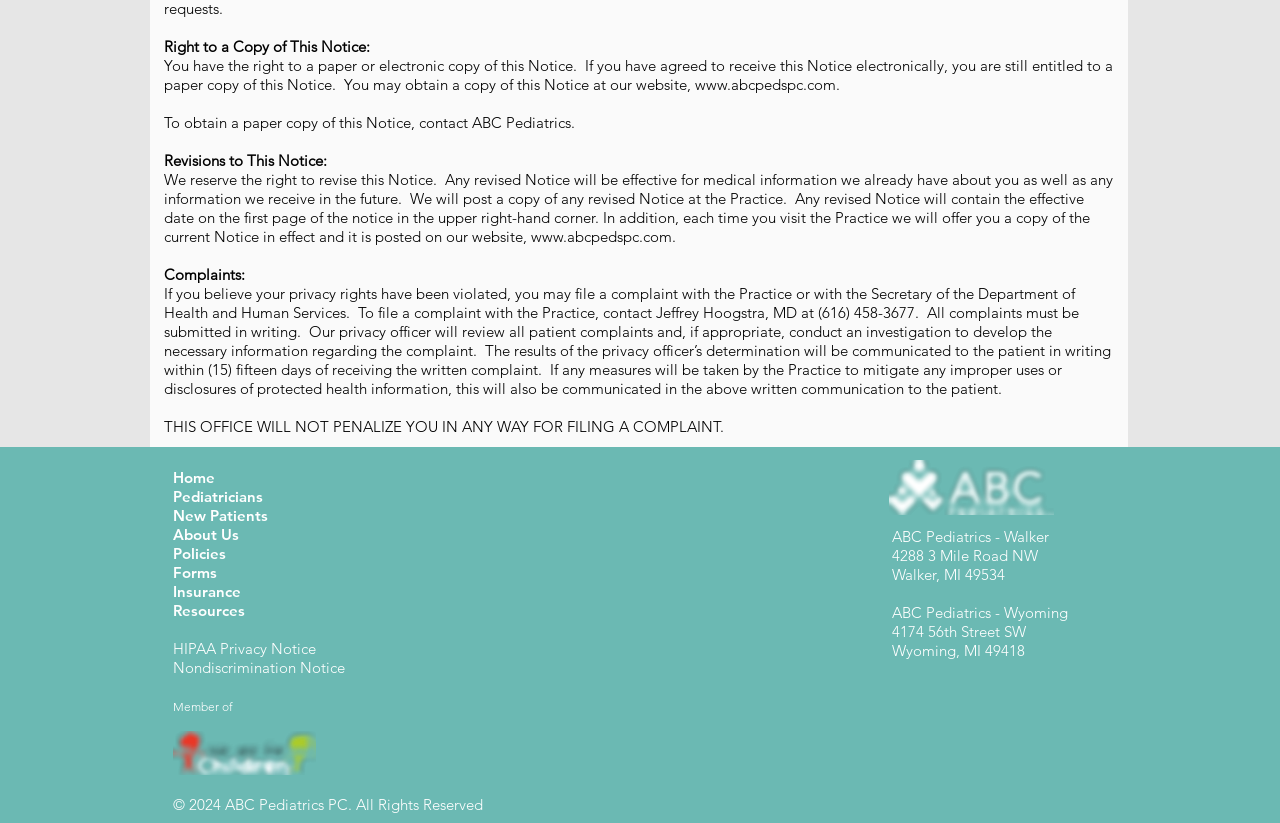Locate the bounding box coordinates of the segment that needs to be clicked to meet this instruction: "Search for products".

None